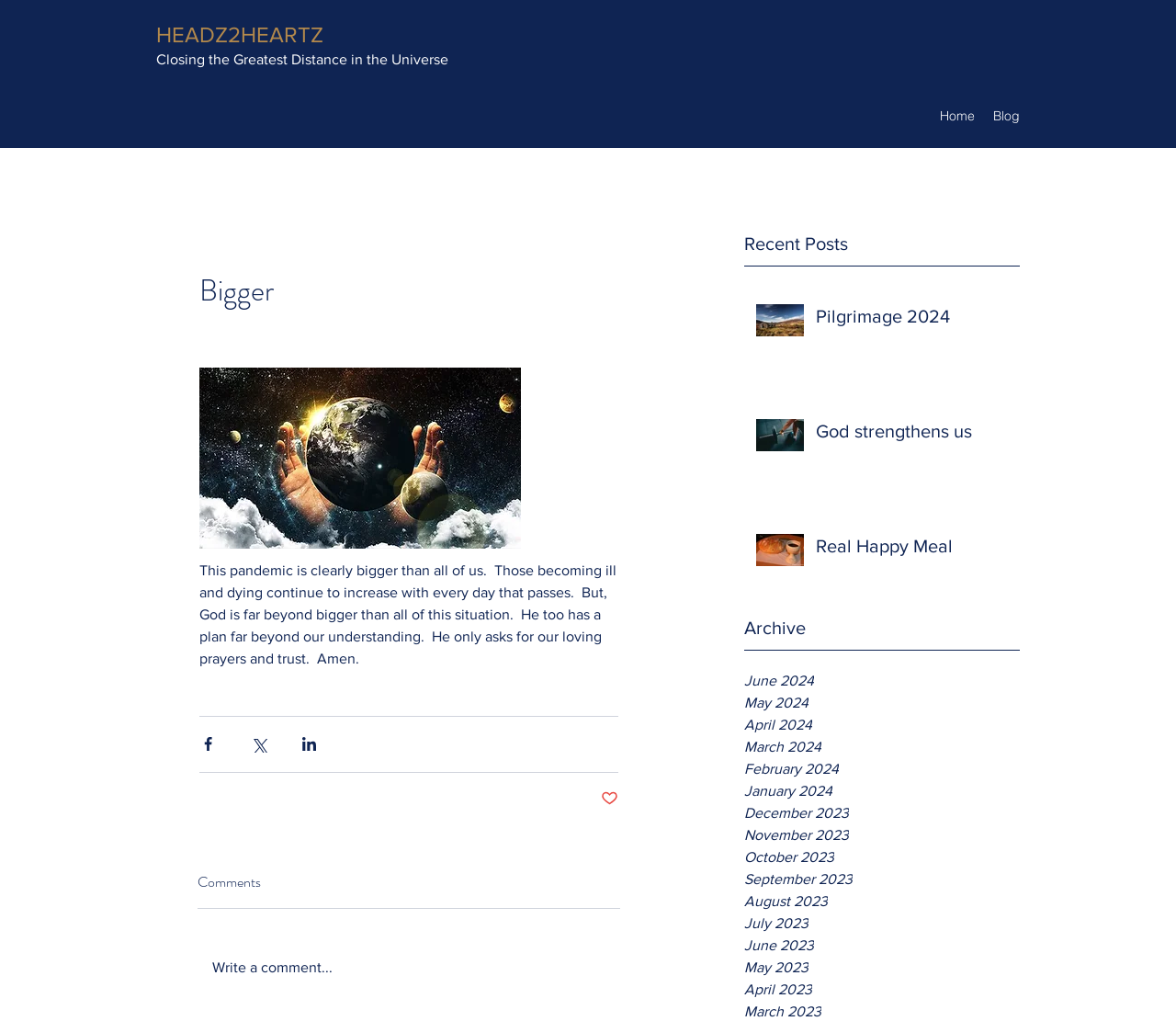How many months are listed in the archive section?
Using the image, give a concise answer in the form of a single word or short phrase.

12